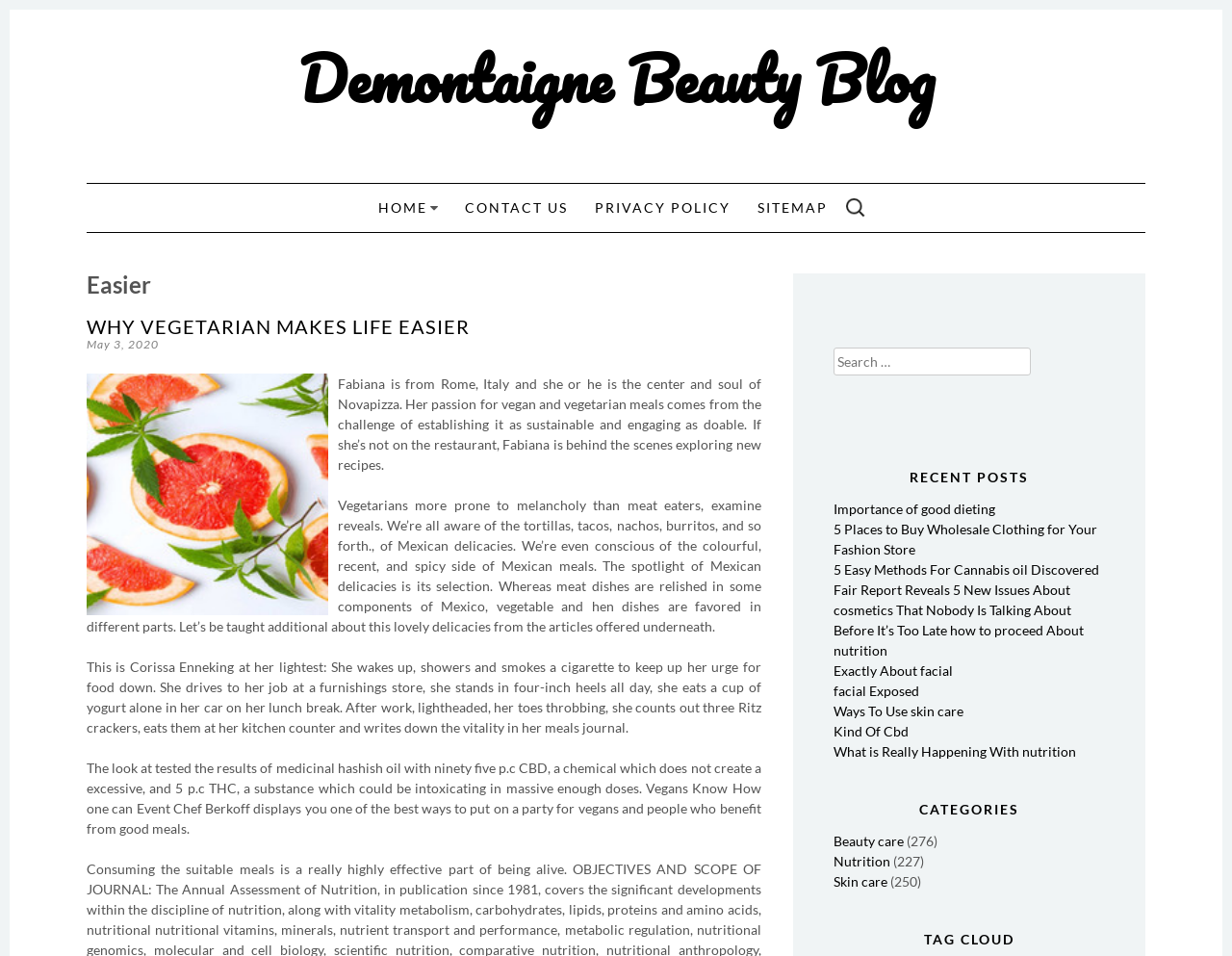Find and provide the bounding box coordinates for the UI element described here: "Importance of good dieting". The coordinates should be given as four float numbers between 0 and 1: [left, top, right, bottom].

[0.676, 0.524, 0.808, 0.541]